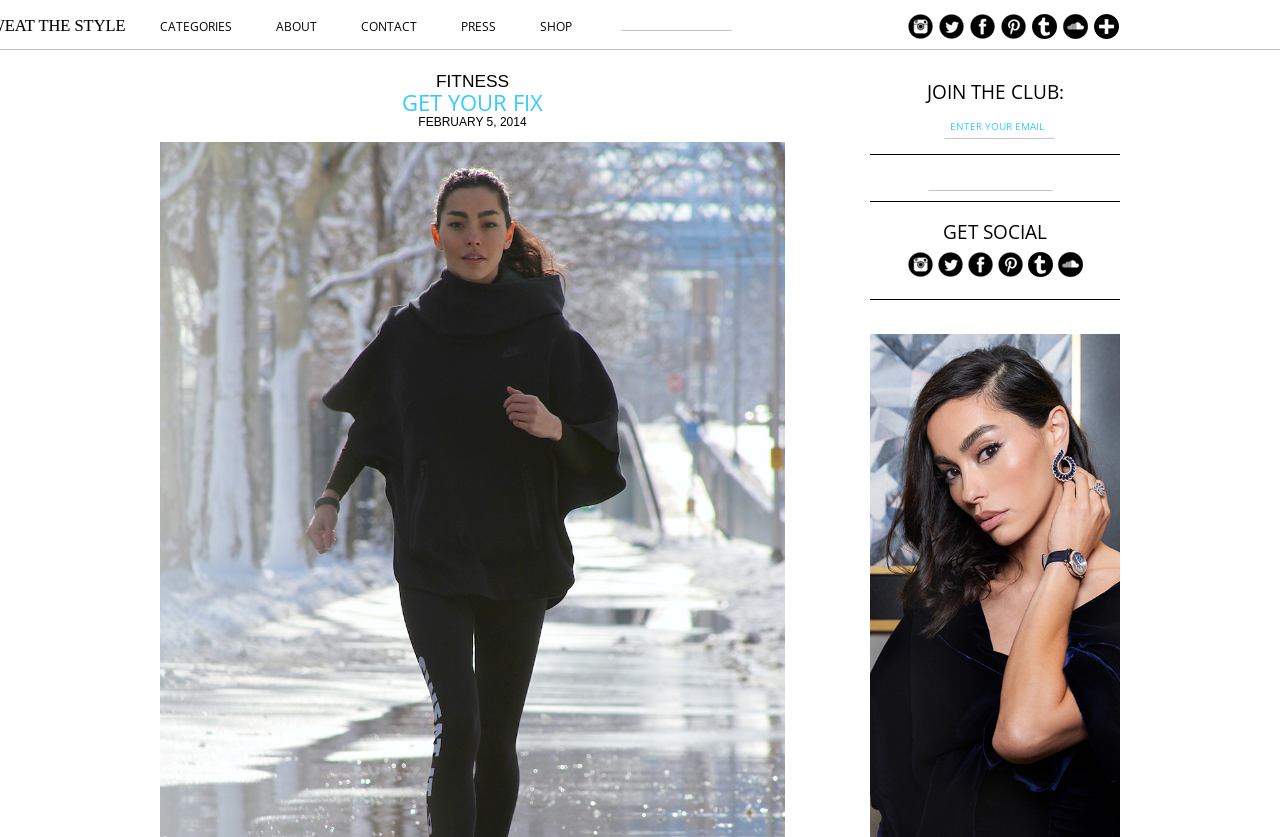Pinpoint the bounding box coordinates of the element to be clicked to execute the instruction: "Click on FITNESS".

[0.341, 0.085, 0.398, 0.109]